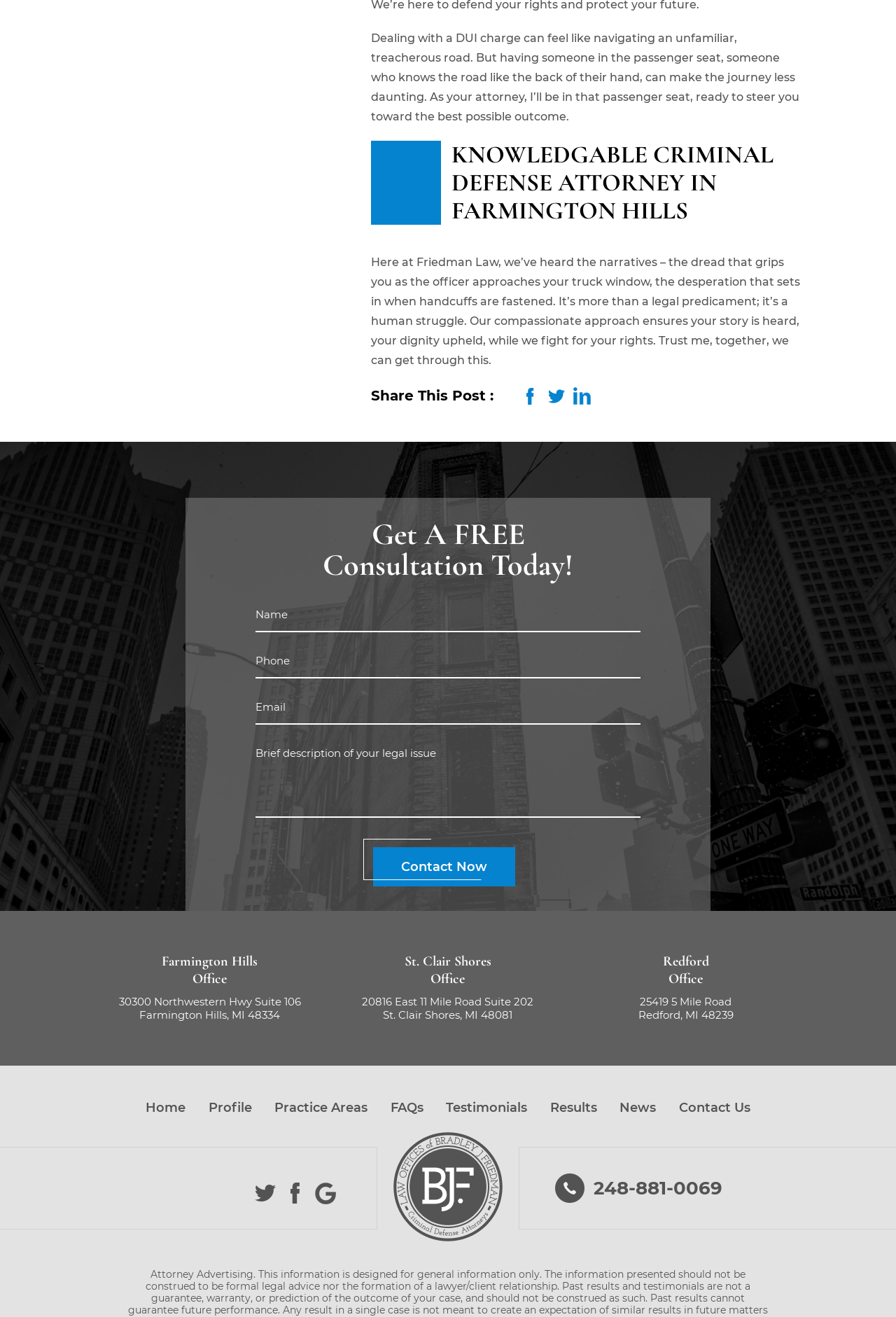Using the description: "twitter", identify the bounding box of the corresponding UI element in the screenshot.

[0.611, 0.294, 0.631, 0.307]